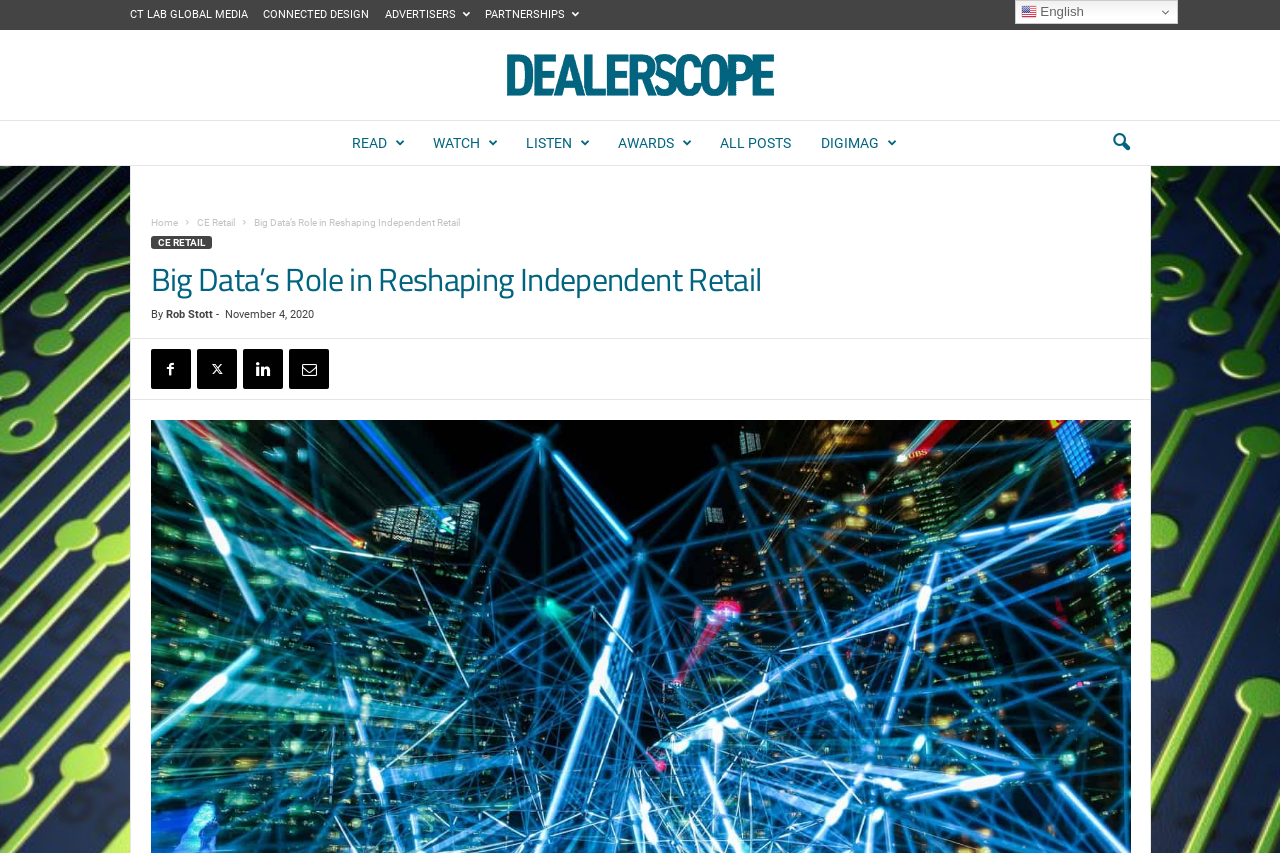Use a single word or phrase to answer the question: How many social media links are there?

4